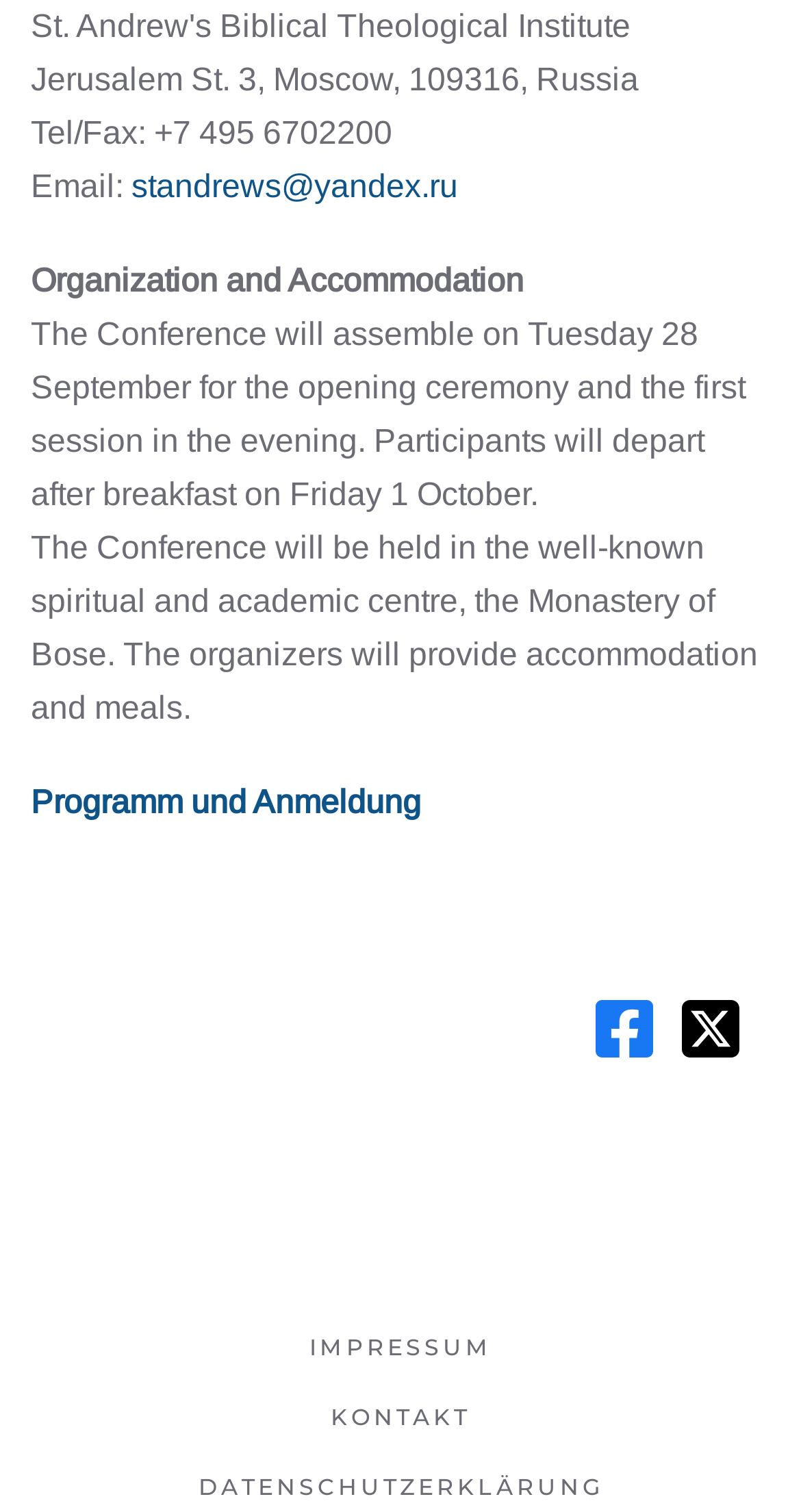Where is the conference held?
Kindly answer the question with as much detail as you can.

The conference location can be found in the third paragraph of the webpage, where it is written as 'The Conference will be held in the well-known spiritual and academic center, the Monastery of Bose'.